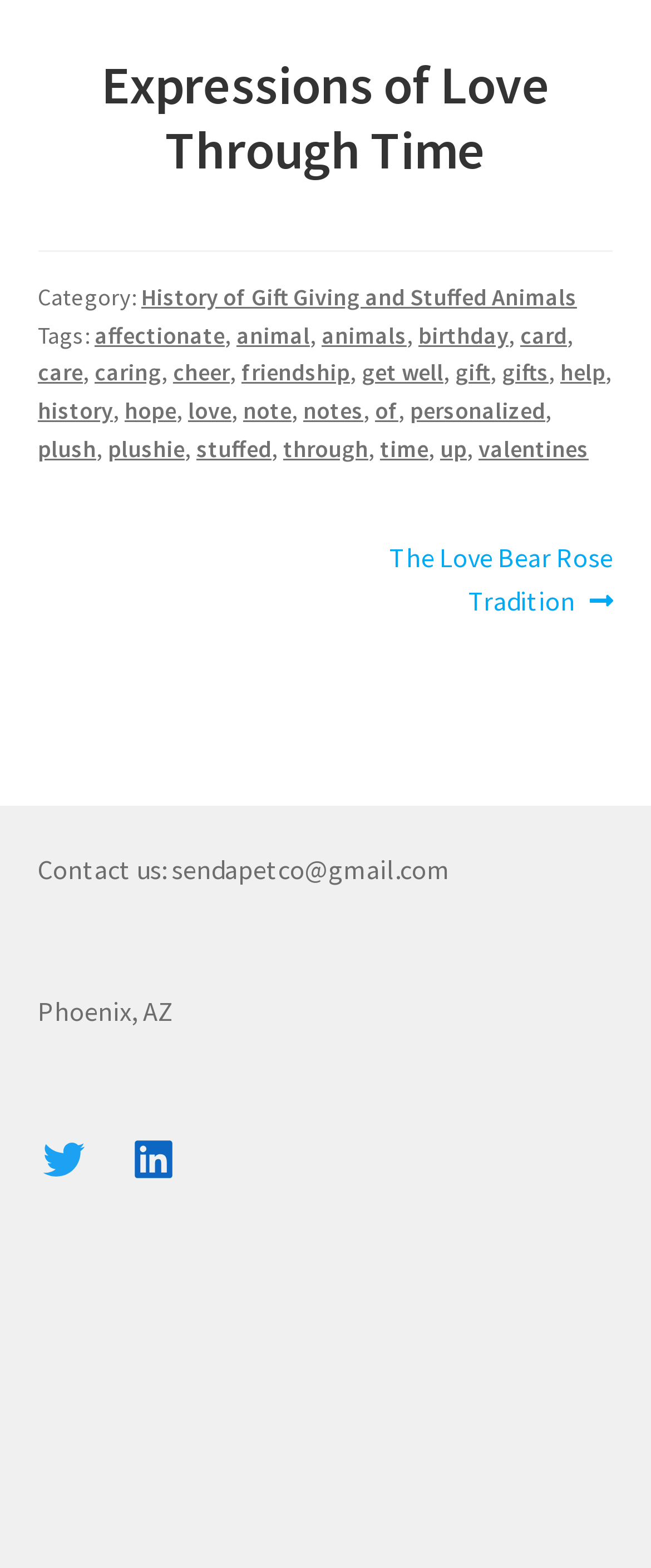Locate the bounding box coordinates of the clickable element to fulfill the following instruction: "Click on the link 'History of Gift Giving and Stuffed Animals'". Provide the coordinates as four float numbers between 0 and 1 in the format [left, top, right, bottom].

[0.217, 0.18, 0.886, 0.199]